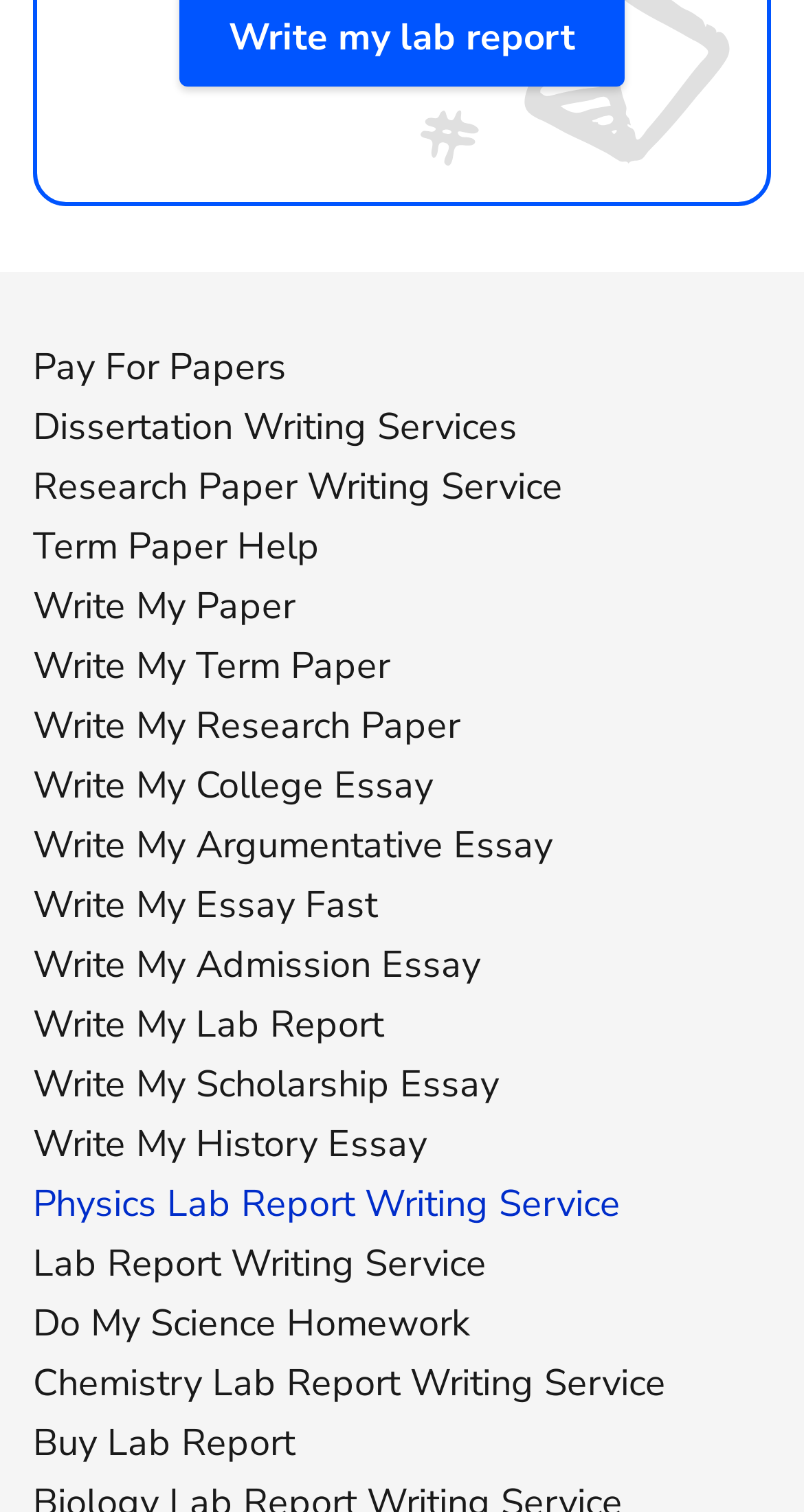Please identify the bounding box coordinates of the clickable element to fulfill the following instruction: "Select 'Buy Lab Report'". The coordinates should be four float numbers between 0 and 1, i.e., [left, top, right, bottom].

[0.041, 0.937, 0.367, 0.97]